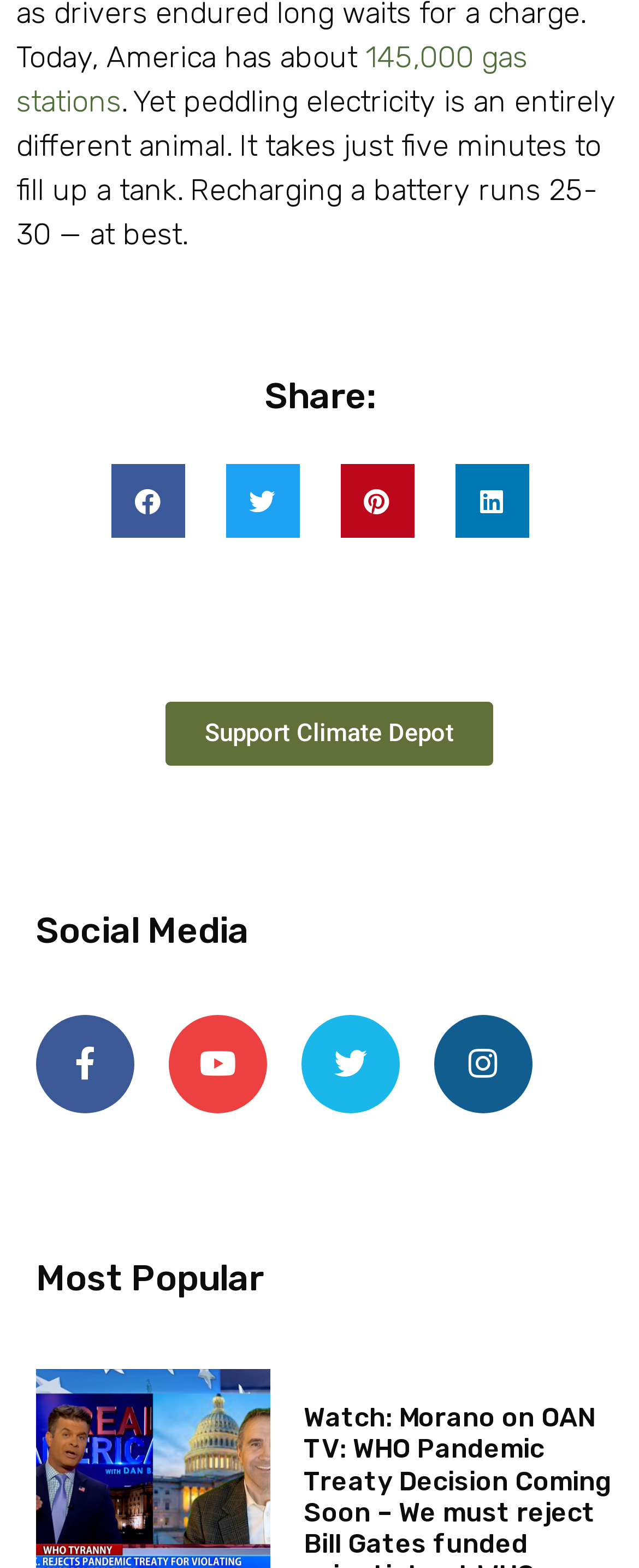Determine the bounding box coordinates for the HTML element mentioned in the following description: "aria-label="Share on pinterest"". The coordinates should be a list of four floats ranging from 0 to 1, represented as [left, top, right, bottom].

[0.532, 0.296, 0.647, 0.343]